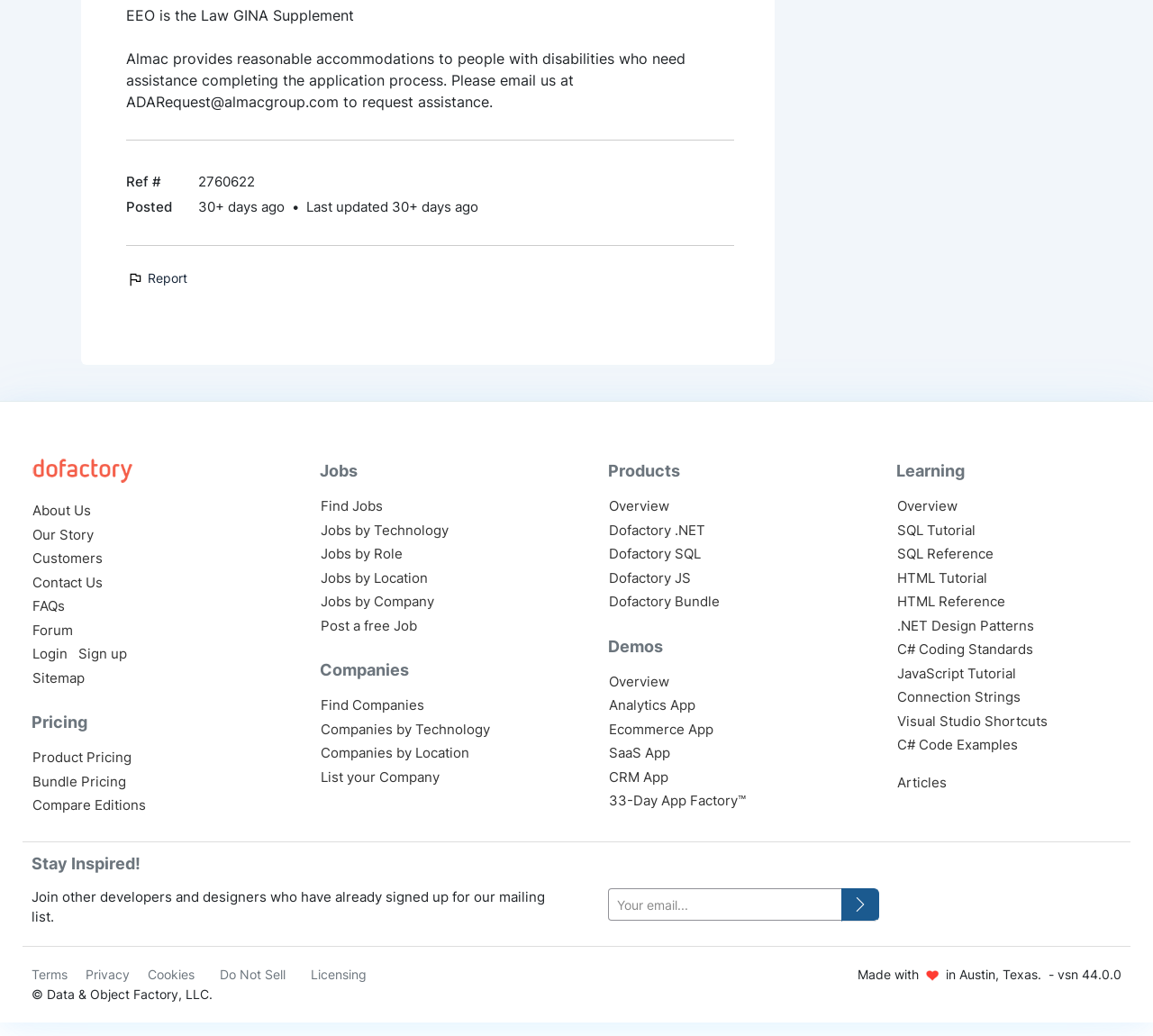What is the company's location?
Using the information from the image, provide a comprehensive answer to the question.

The webpage mentions 'Made with  in Austin, Texas.' at the bottom, indicating that the company is located in Austin, Texas.